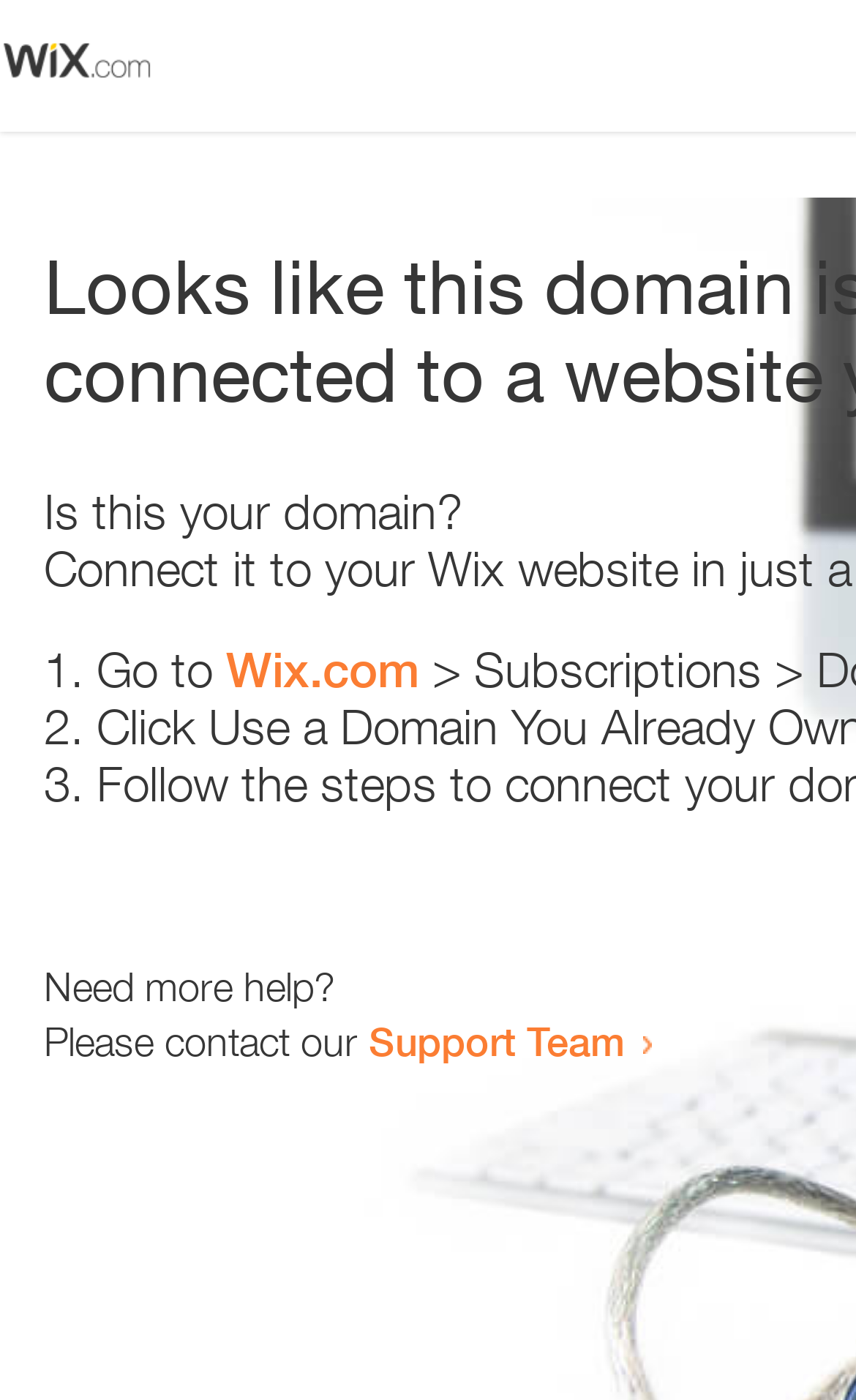Given the element description: "Support Team", predict the bounding box coordinates of this UI element. The coordinates must be four float numbers between 0 and 1, given as [left, top, right, bottom].

[0.431, 0.726, 0.731, 0.761]